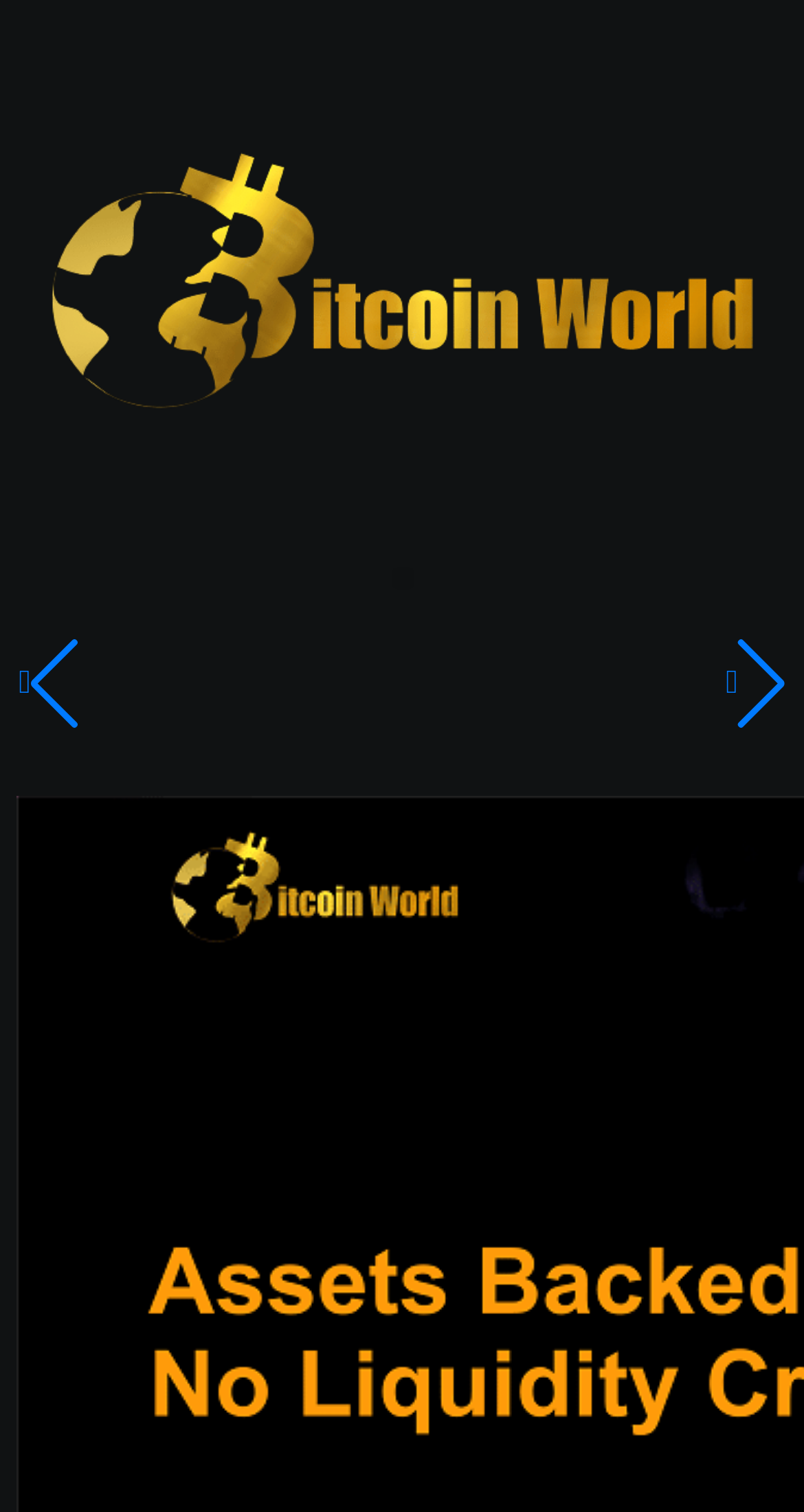Please determine the bounding box coordinates for the UI element described here. Use the format (top-left x, top-left y, bottom-right x, bottom-right y) with values bounded between 0 and 1: alt="Black_background_logo_BitcoinWorld-removebg-preview" title="Black_background_logo_BitcoinWorld-removebg-preview"

[0.046, 0.025, 0.954, 0.346]